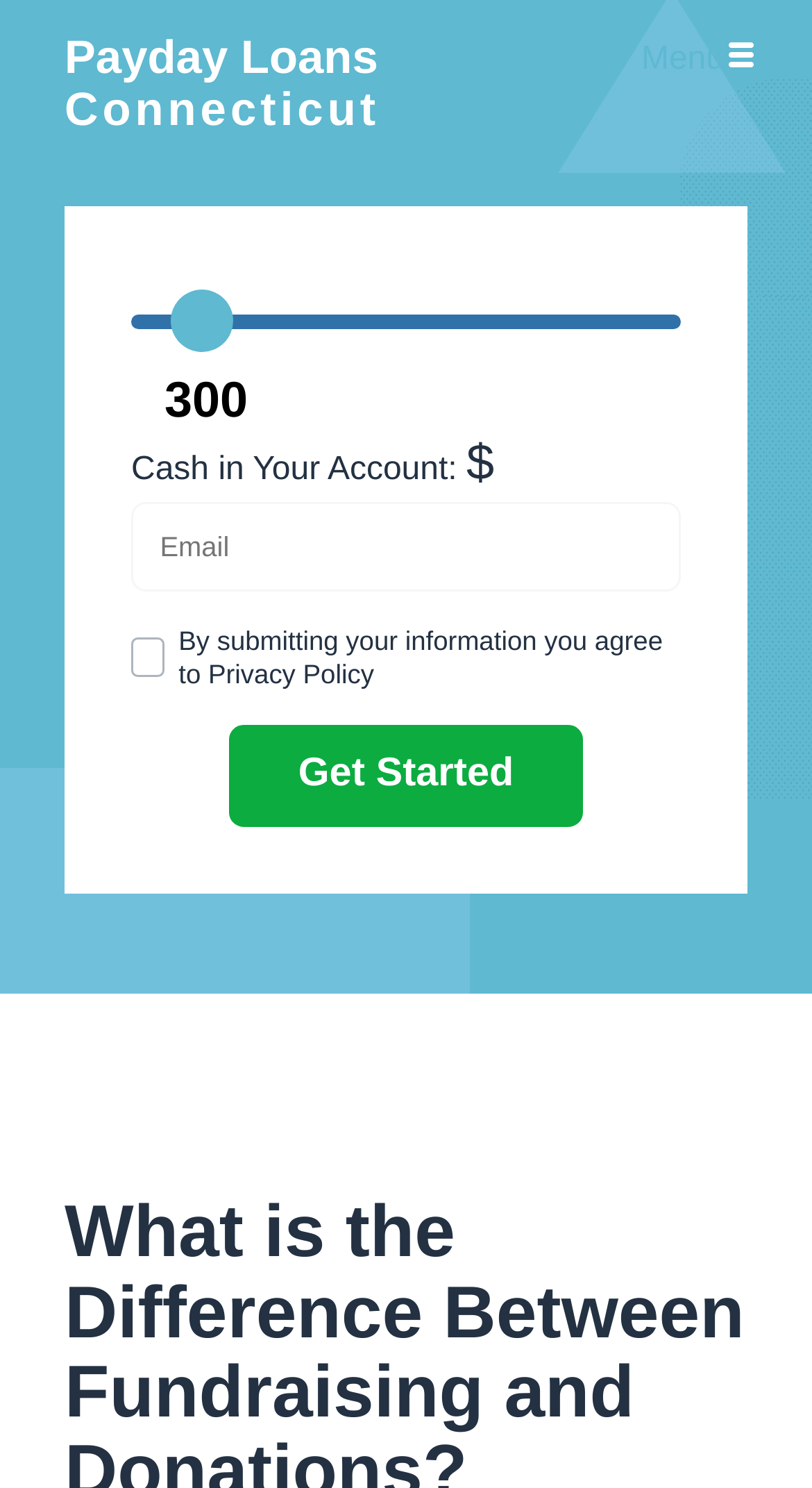What is the function of the 'Get Started' button?
Please respond to the question thoroughly and include all relevant details.

The 'Get Started' button is located below the textboxes and checkbox, suggesting that its function is to submit the user's information after they have filled in the required fields and agreed to the Privacy Policy.